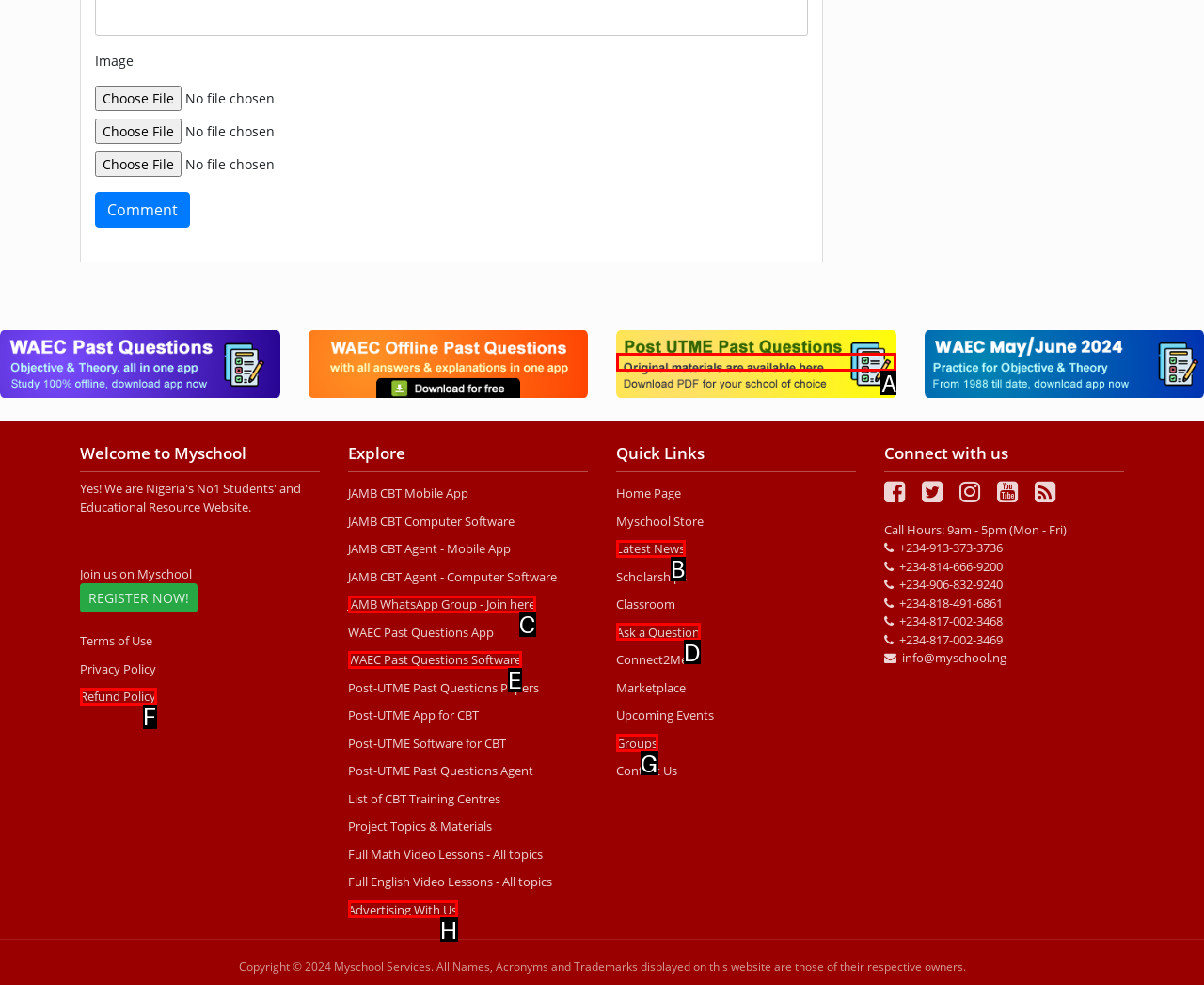Select the appropriate option that fits: Refund Policy
Reply with the letter of the correct choice.

F